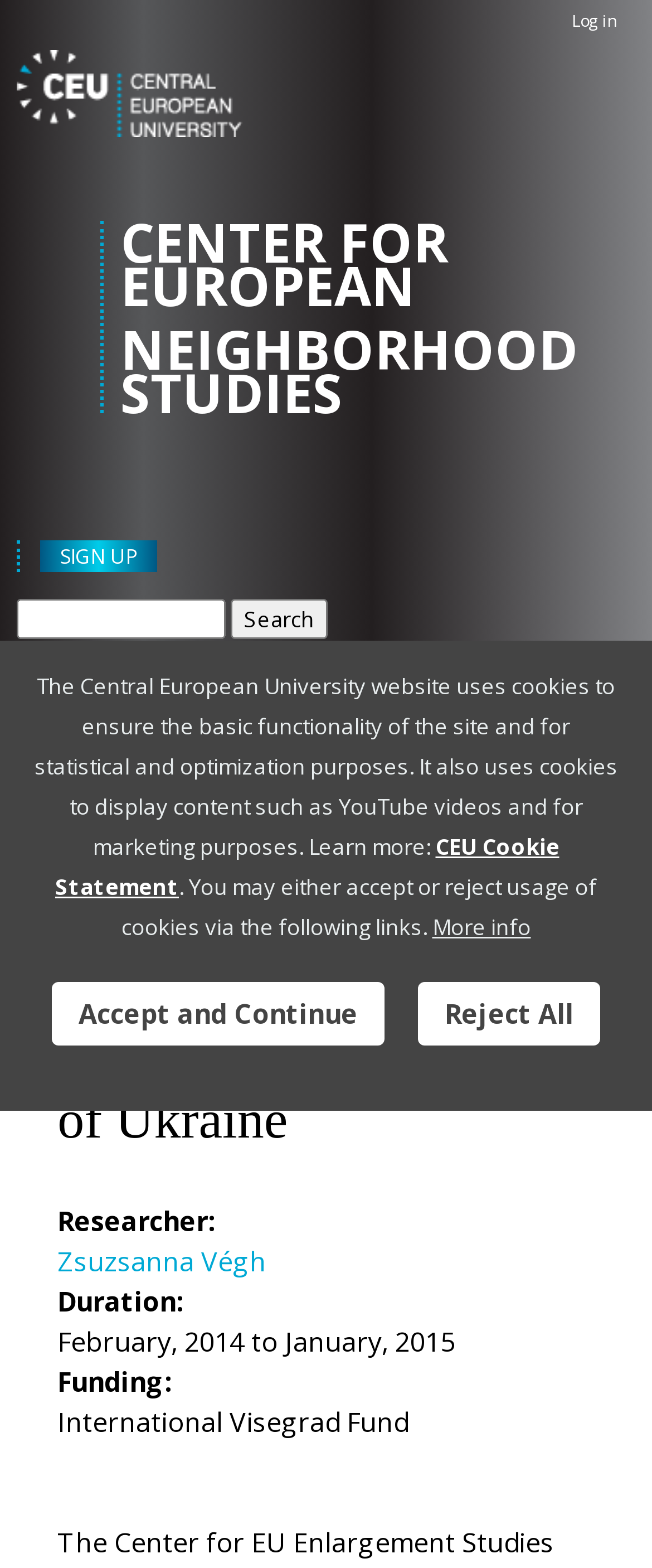Given the element description "name="EMAIL" placeholder="Your email address.."", identify the bounding box of the corresponding UI element.

None